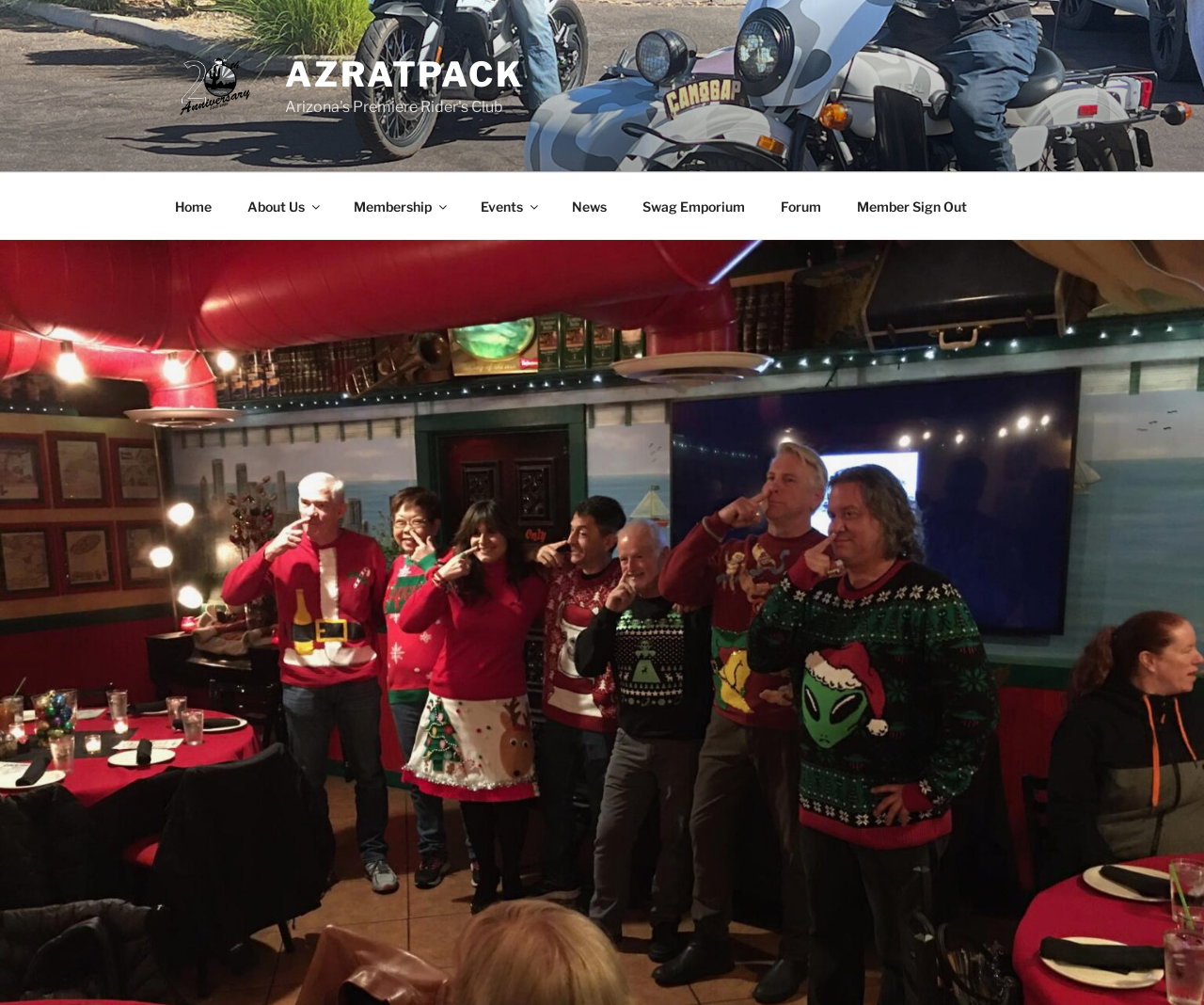Using the details in the image, give a detailed response to the question below:
What is the name of the organization?

The name of the organization can be found in the top-left corner of the webpage, where there is a link and an image with the same name 'AZRATPack'.